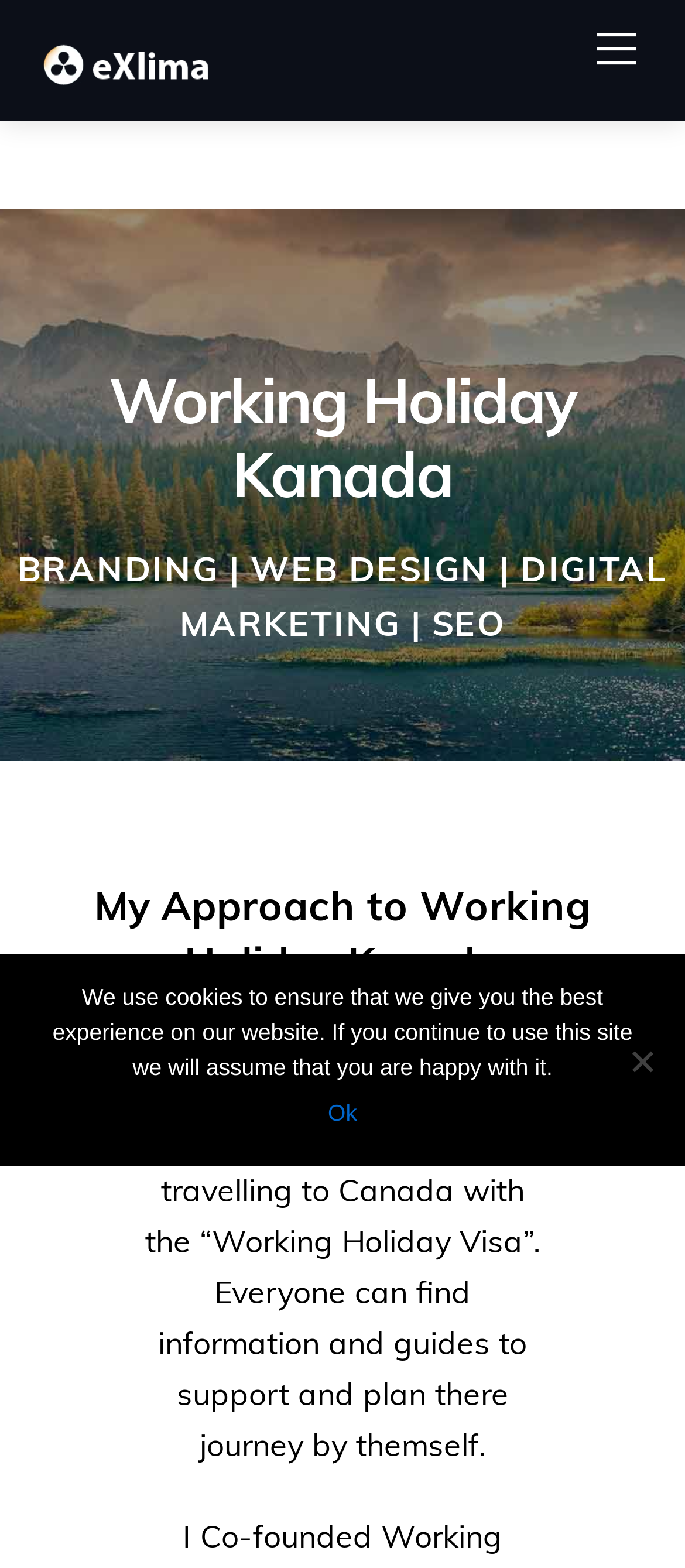What type of visa does the website support?
Please use the visual content to give a single word or phrase answer.

Working Holiday Visa